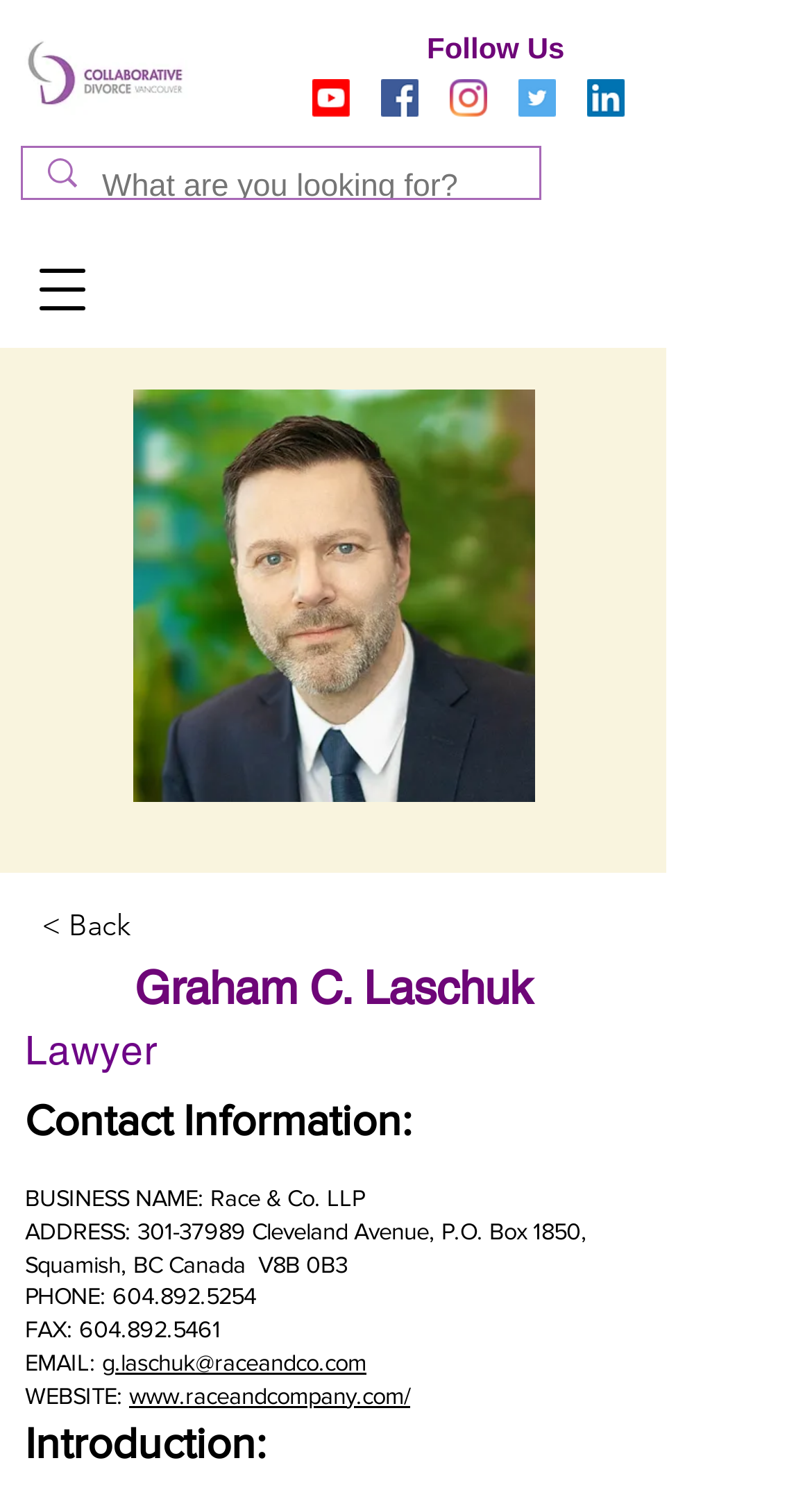What is the business name of the lawyer?
Answer with a single word or phrase by referring to the visual content.

Race & Co. LLP